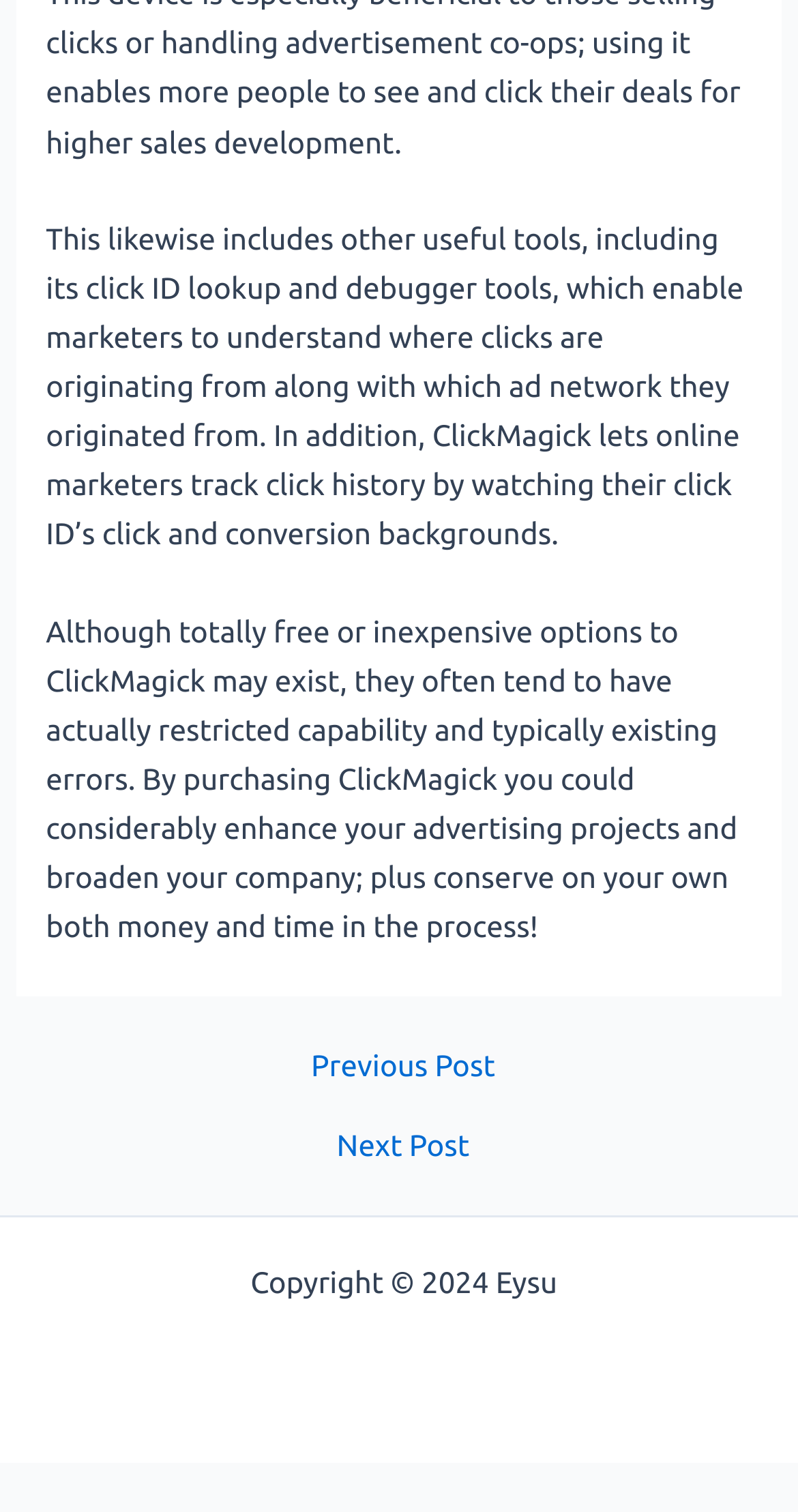What is the purpose of the 'Sitemap' link?
Refer to the screenshot and deliver a thorough answer to the question presented.

The 'Sitemap' link is likely used to access the website's sitemap, which provides a hierarchical view of the website's structure and content.